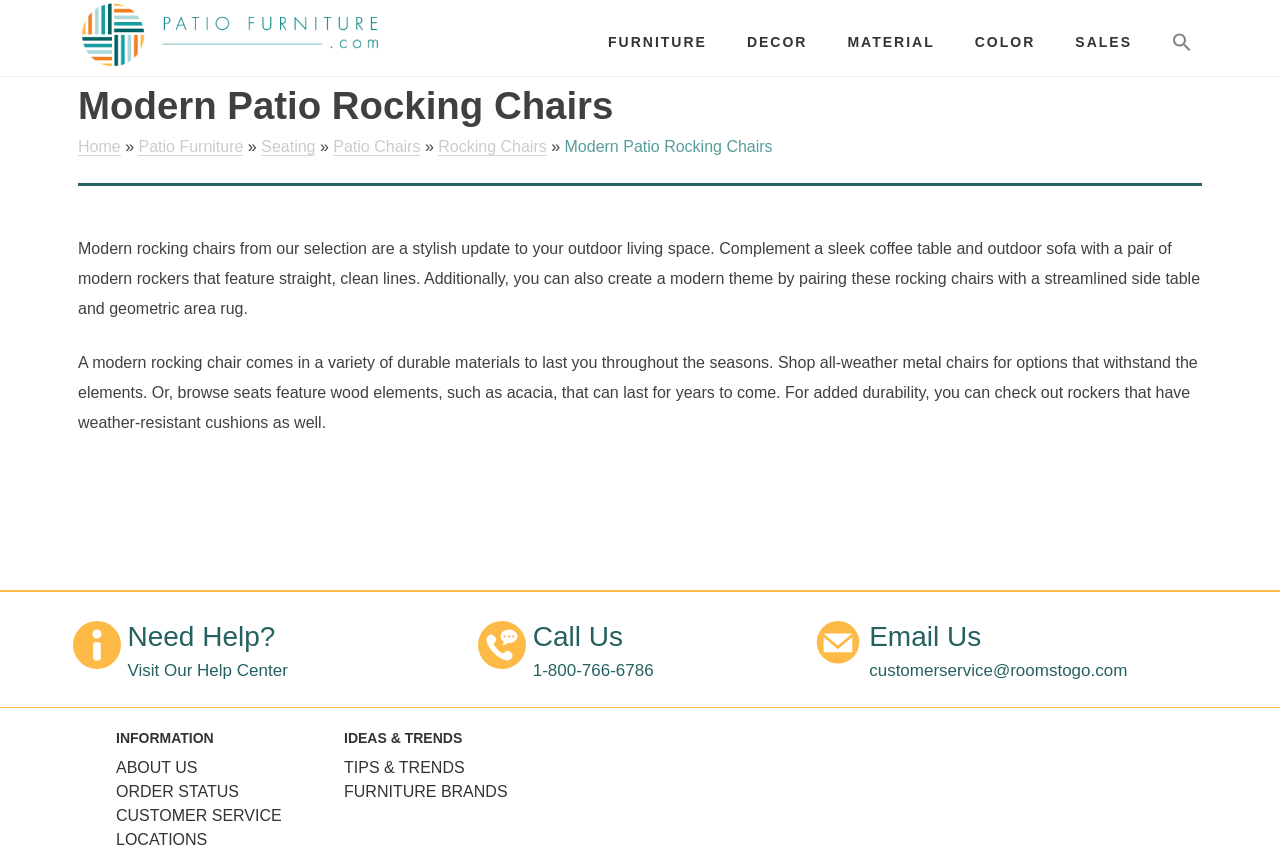Locate the bounding box coordinates of the area that needs to be clicked to fulfill the following instruction: "Browse modern patio rocking chairs". The coordinates should be in the format of four float numbers between 0 and 1, namely [left, top, right, bottom].

[0.061, 0.091, 0.939, 0.159]